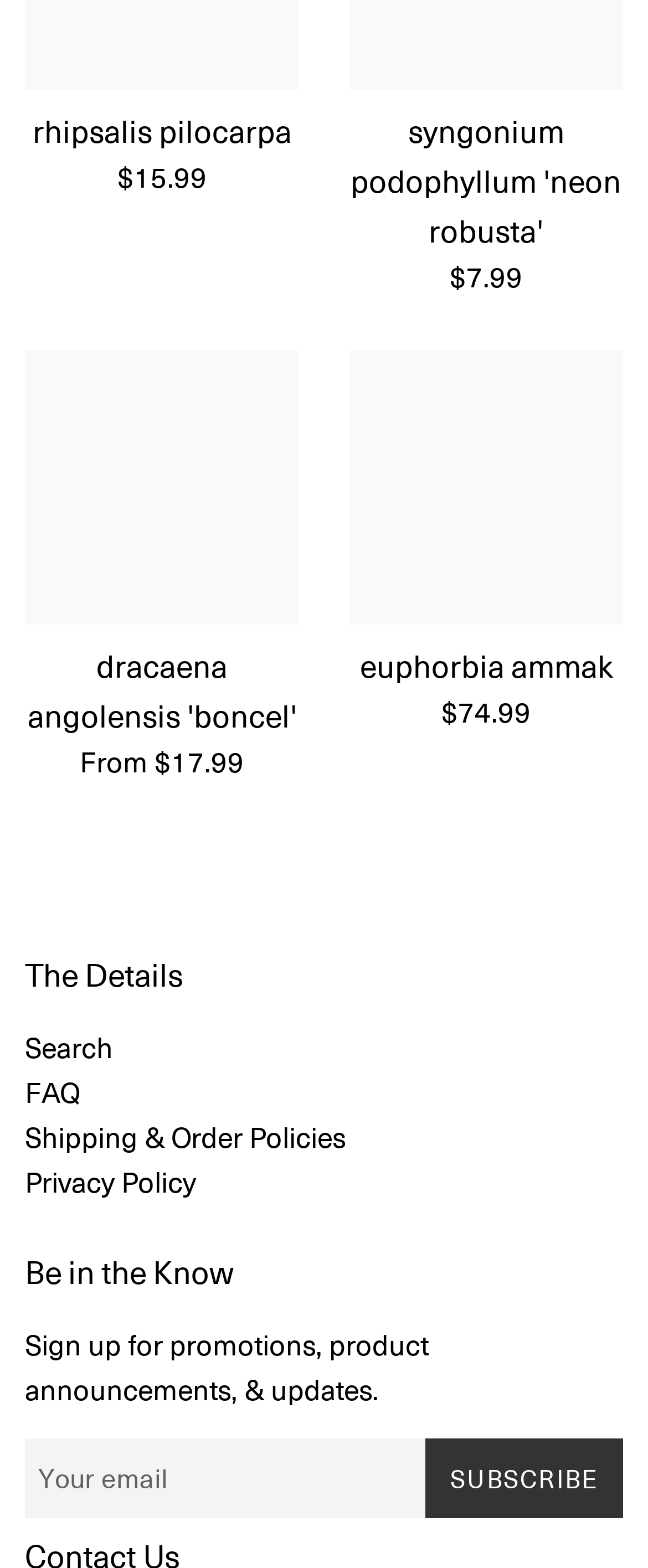Use a single word or phrase to answer the following:
What is the purpose of the textbox at the bottom of the page?

Sign up for promotions